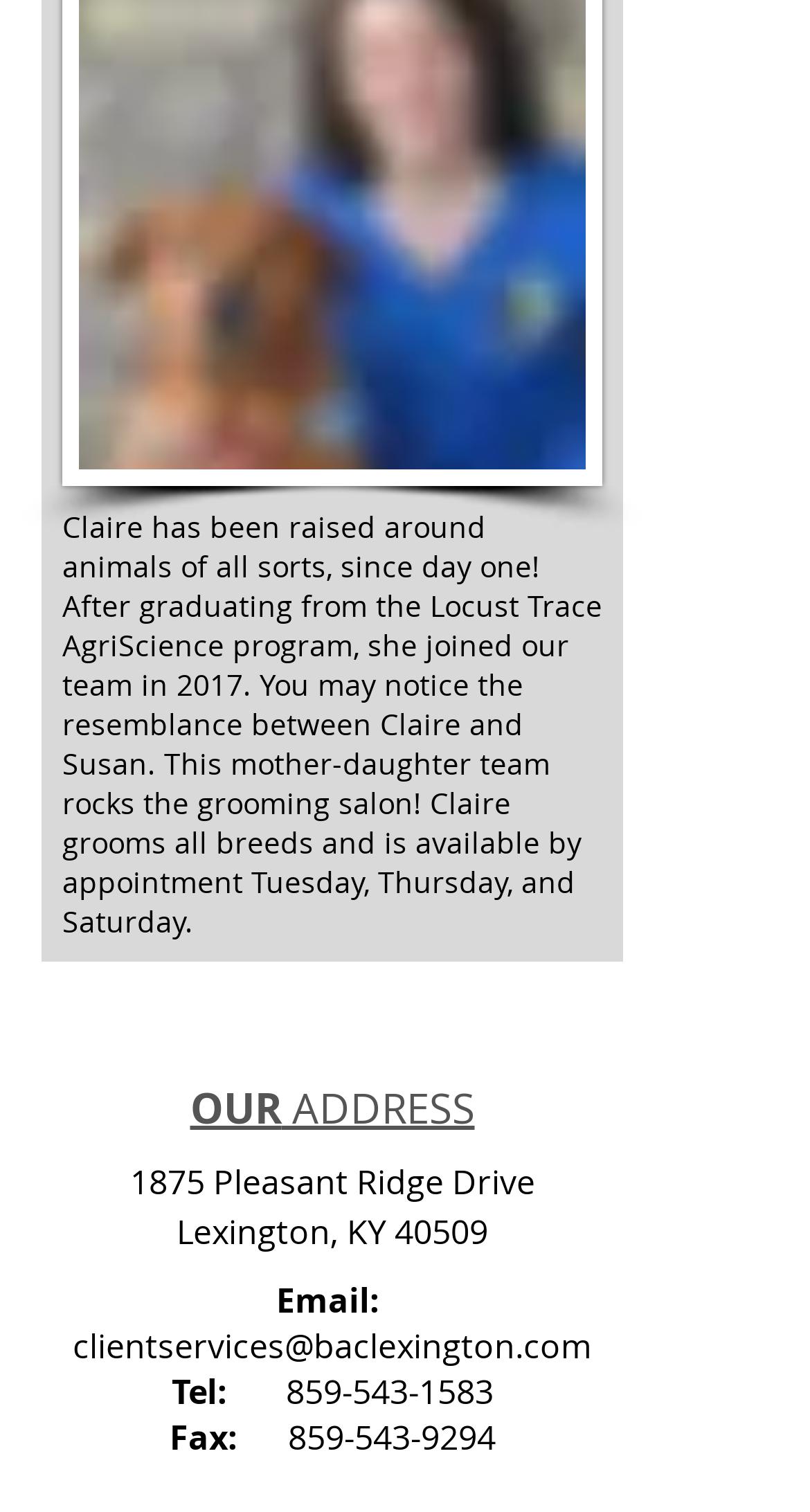Bounding box coordinates are specified in the format (top-left x, top-left y, bottom-right x, bottom-right y). All values are floating point numbers bounded between 0 and 1. Please provide the bounding box coordinate of the region this sentence describes: Lexington, KY 40509​

[0.218, 0.799, 0.603, 0.83]